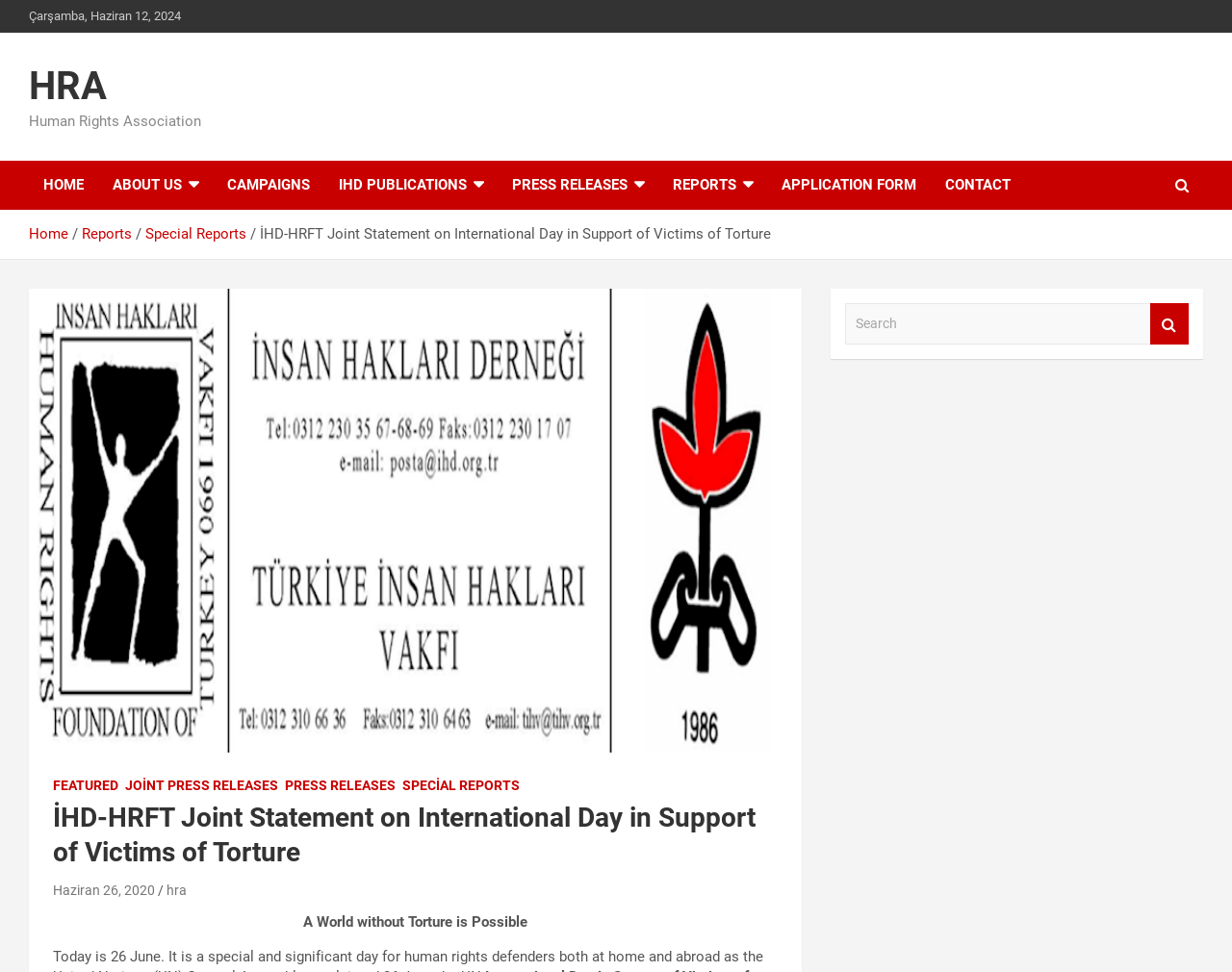Predict the bounding box coordinates for the UI element described as: "APPLICATION FORM". The coordinates should be four float numbers between 0 and 1, presented as [left, top, right, bottom].

[0.623, 0.166, 0.755, 0.216]